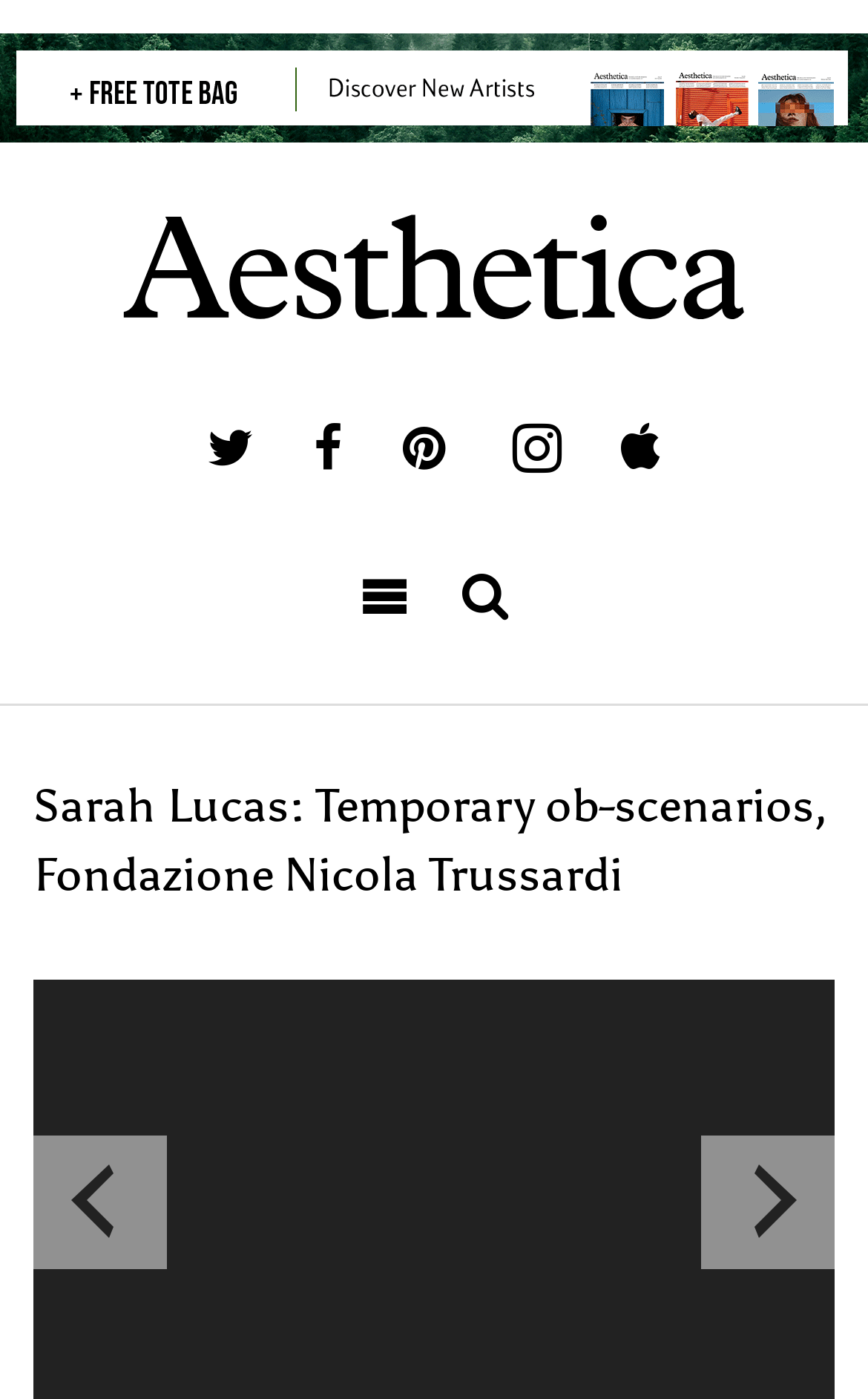What is the name of the artist featured?
Based on the visual details in the image, please answer the question thoroughly.

I determined the answer by looking at the heading element that says 'Sarah Lucas: Temporary ob-scenarios, Fondazione Nicola Trussardi', which suggests that Sarah Lucas is the artist being featured.